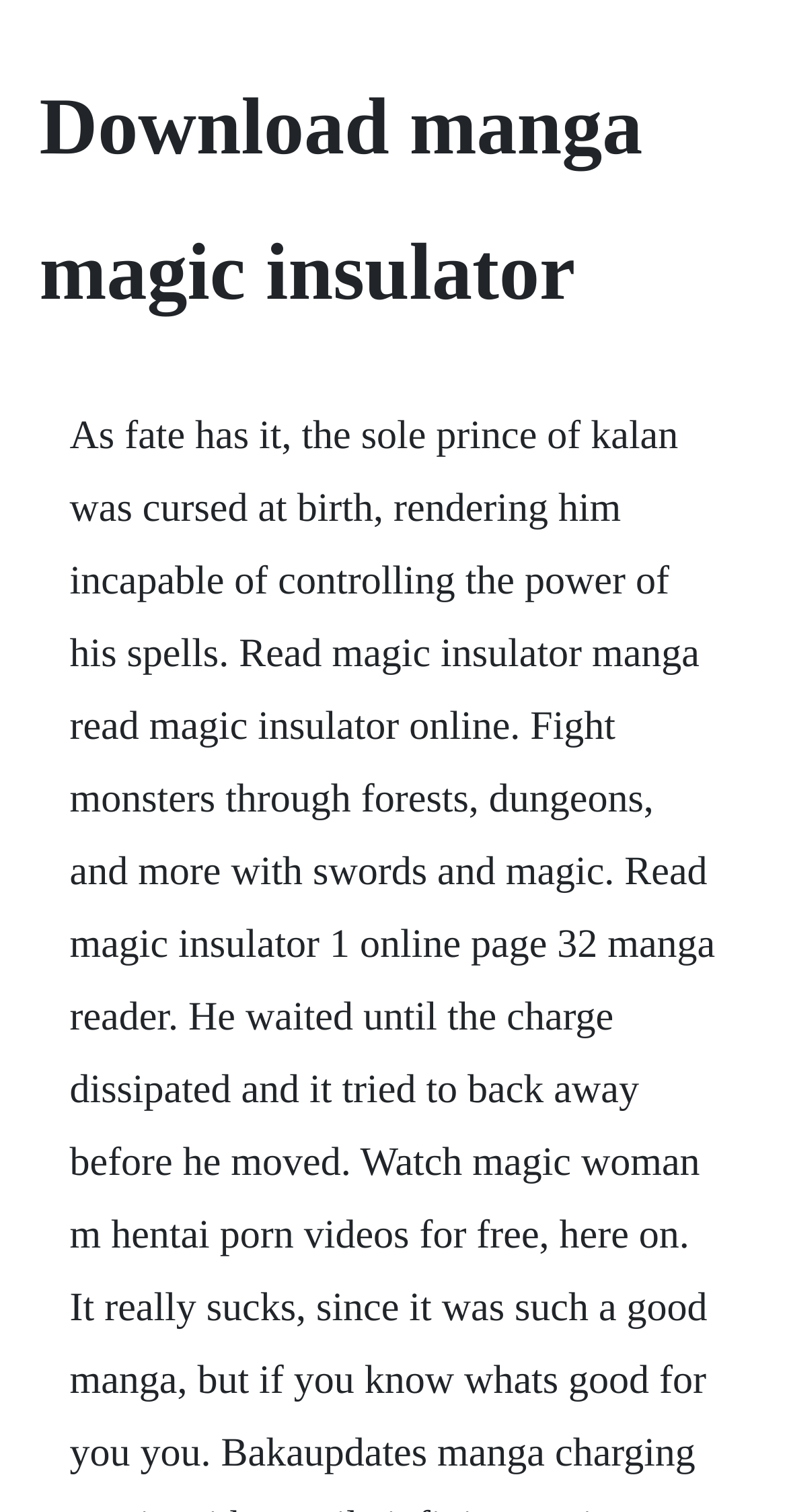Identify and generate the primary title of the webpage.

Download manga magic insulator